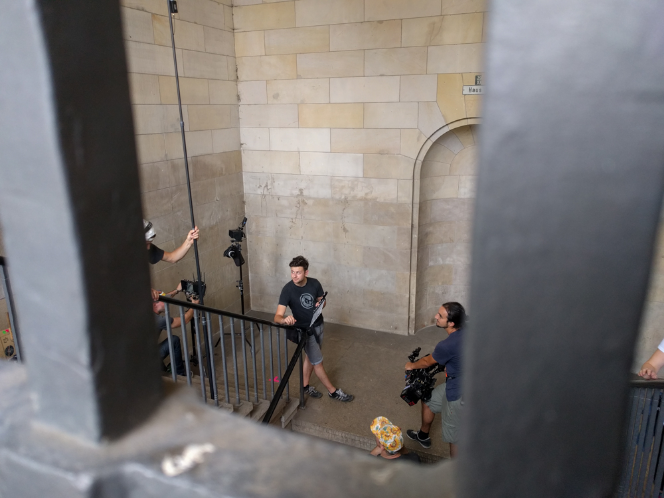Use one word or a short phrase to answer the question provided: 
What is the style of the environment reminiscent of?

Wes Anderson